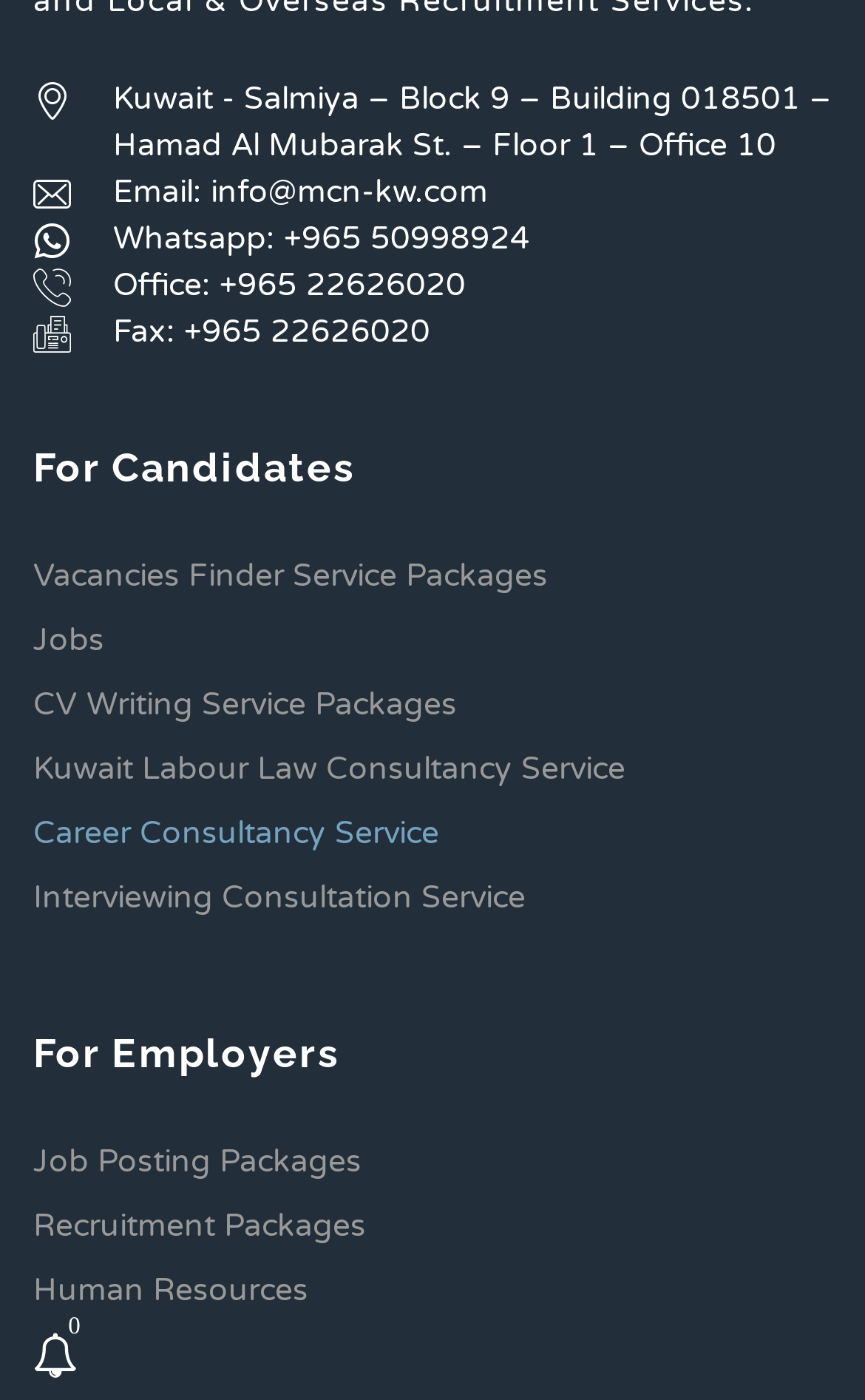How many services are provided for employers? Based on the screenshot, please respond with a single word or phrase.

3